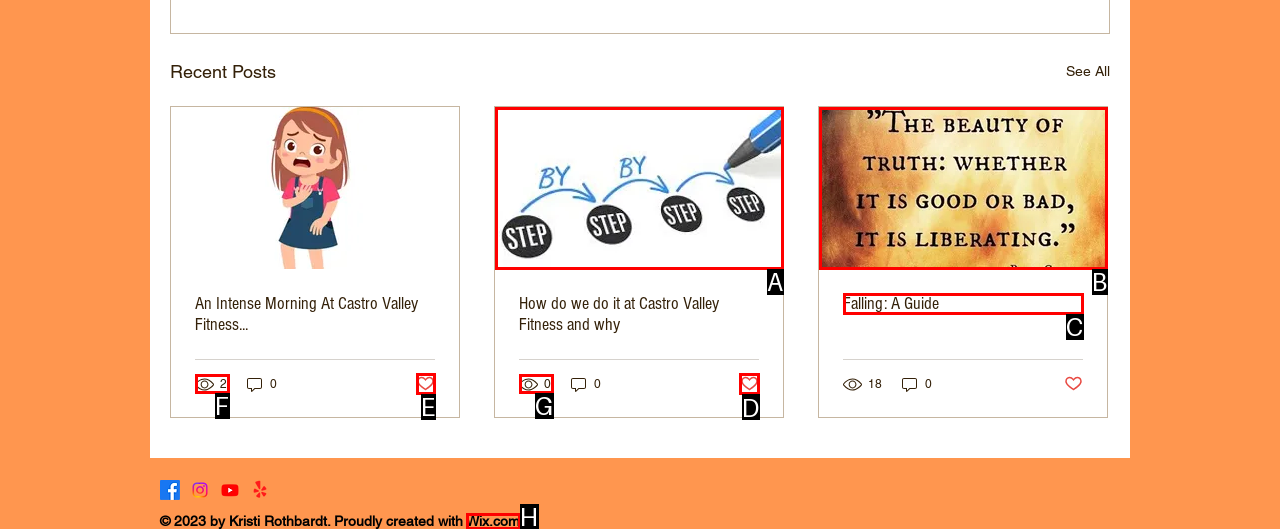Indicate which red-bounded element should be clicked to perform the task: Like the post 'How do we do it at Castro Valley Fitness and why' Answer with the letter of the correct option.

D